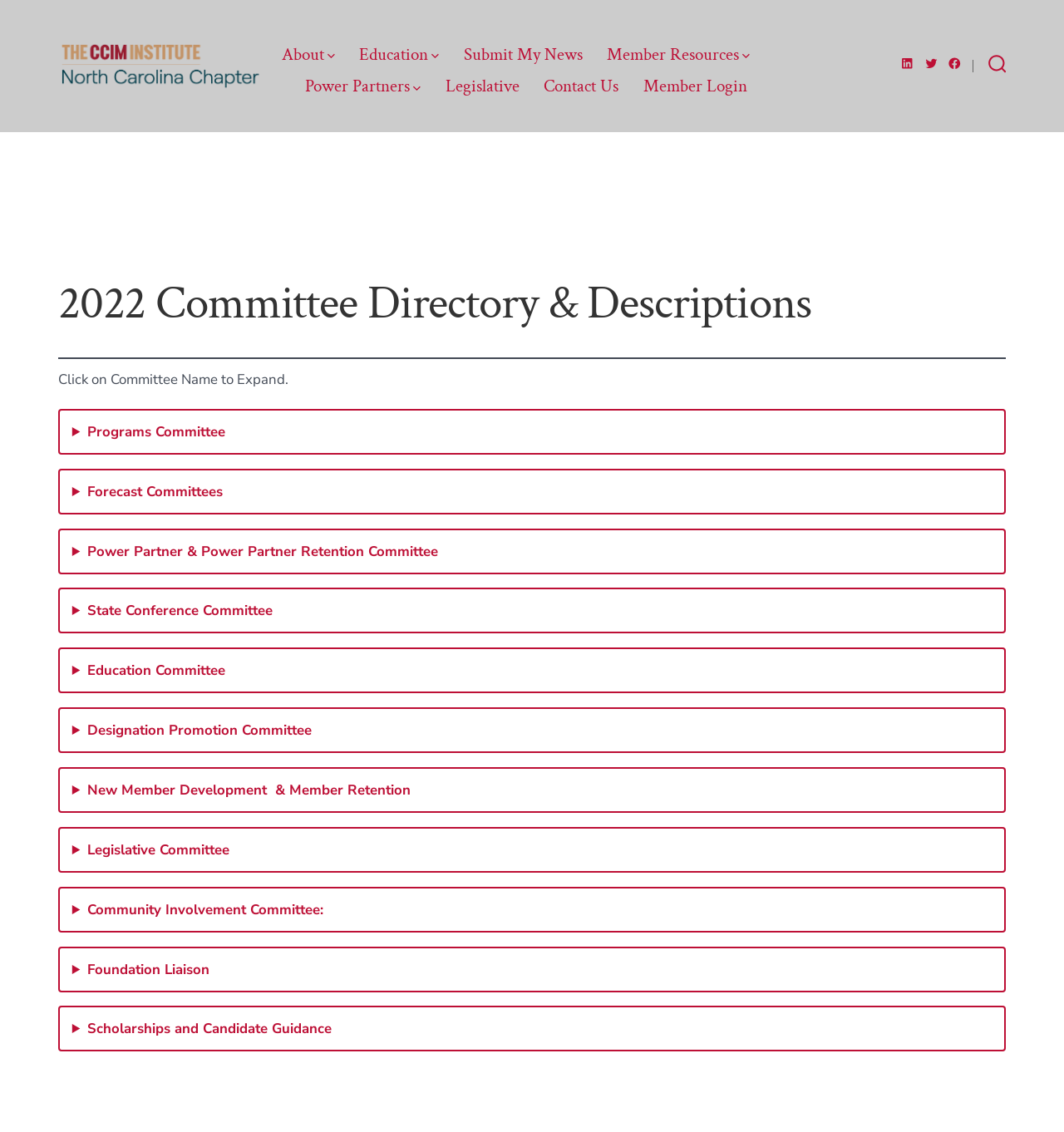Based on the description "Submit My News", find the bounding box of the specified UI element.

[0.436, 0.034, 0.547, 0.063]